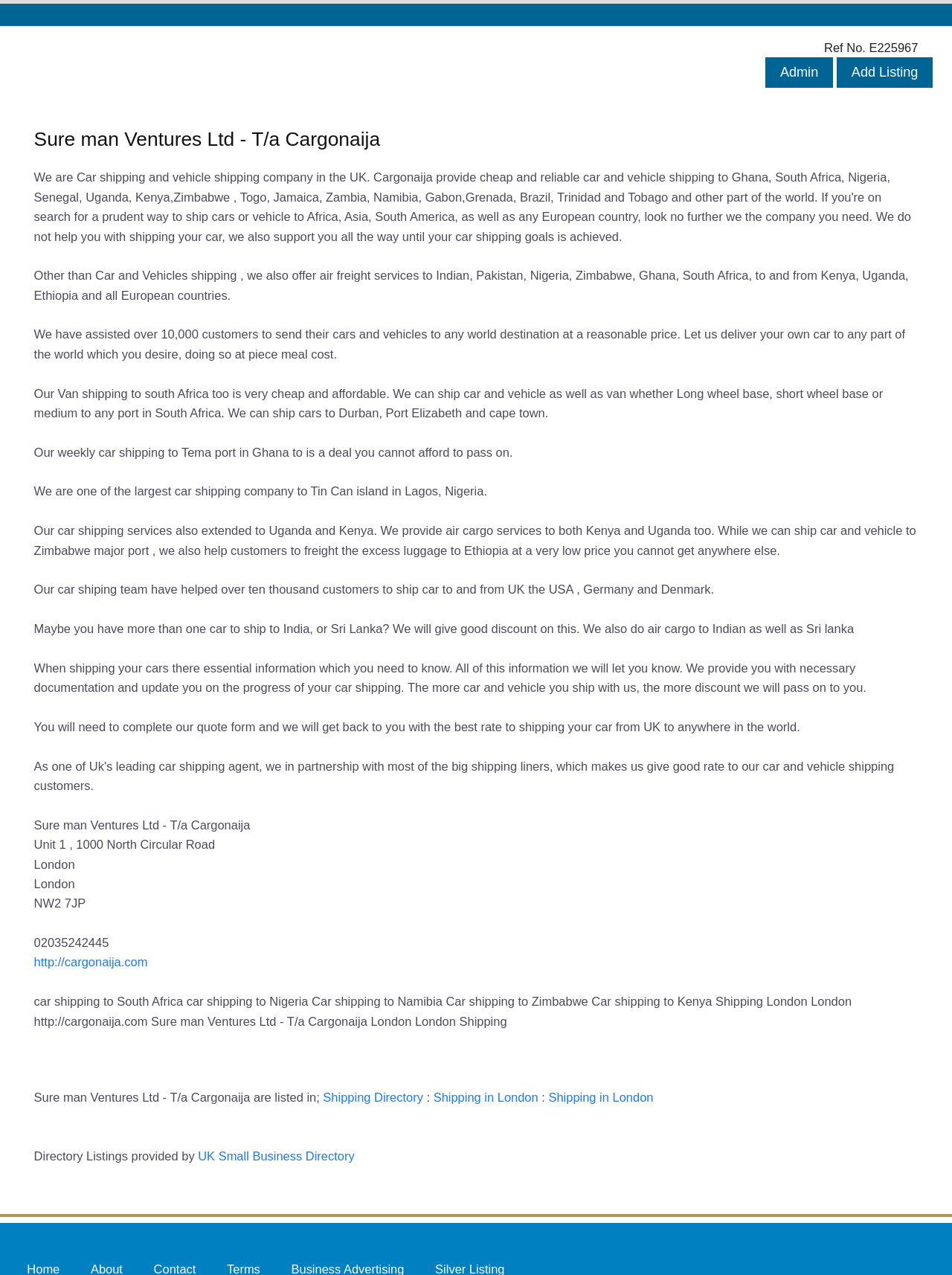Determine the coordinates of the bounding box that should be clicked to complete the instruction: "Click on Admin". The coordinates should be represented by four float numbers between 0 and 1: [left, top, right, bottom].

[0.804, 0.051, 0.875, 0.062]